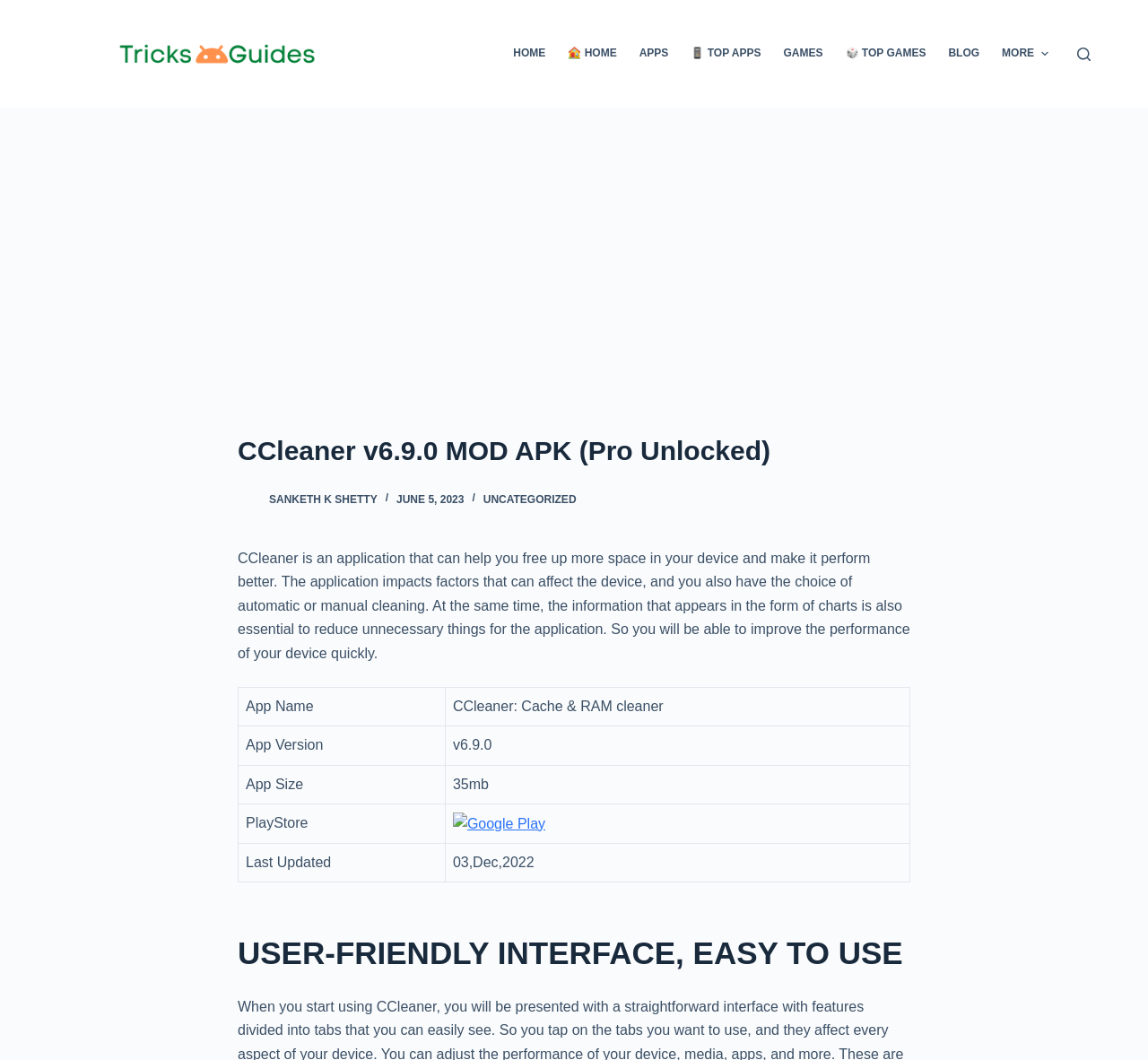What is the purpose of the CCleaner application?
Answer the question with just one word or phrase using the image.

Free up space and improve device performance